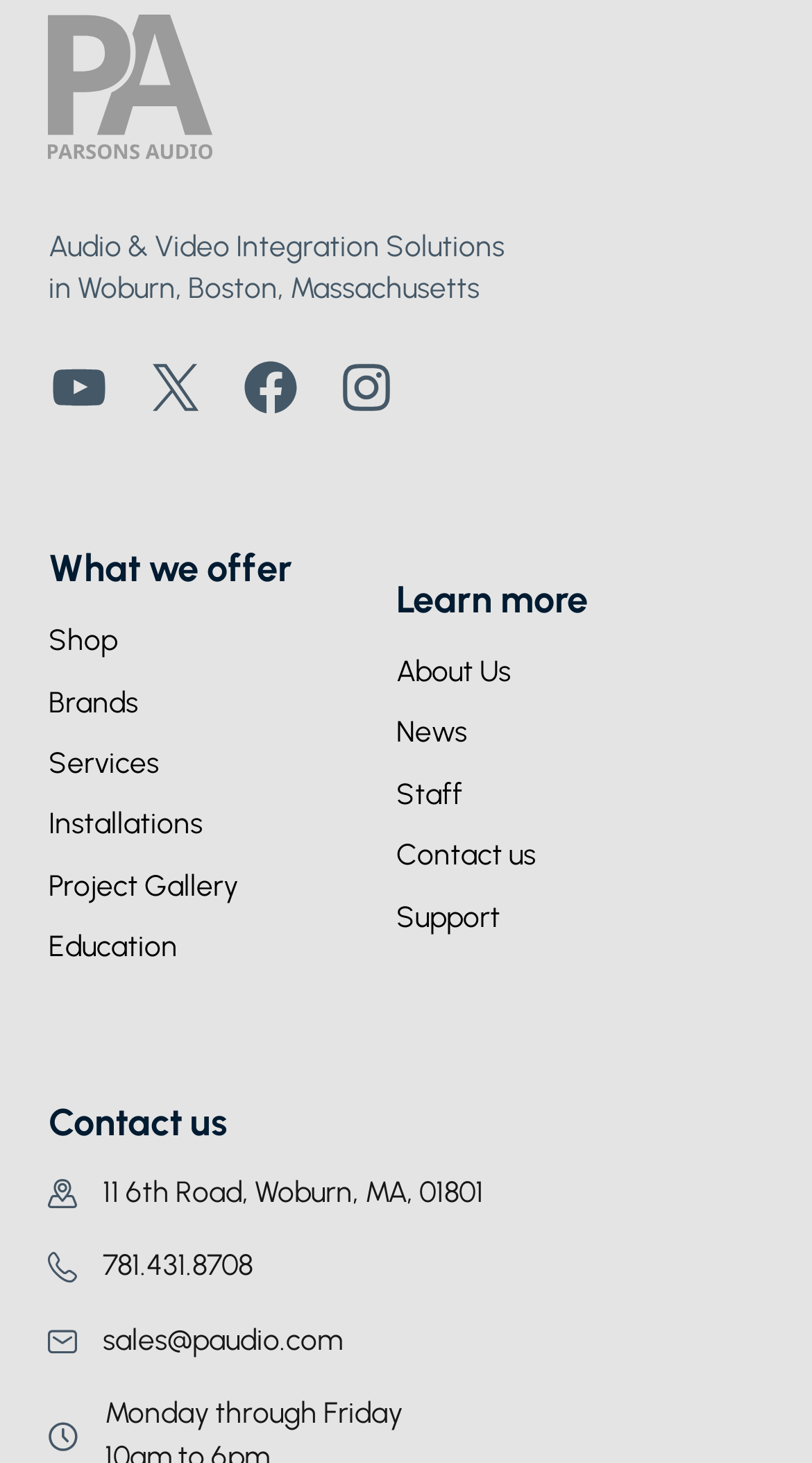Identify the bounding box coordinates of the HTML element based on this description: "X".

[0.178, 0.243, 0.255, 0.286]